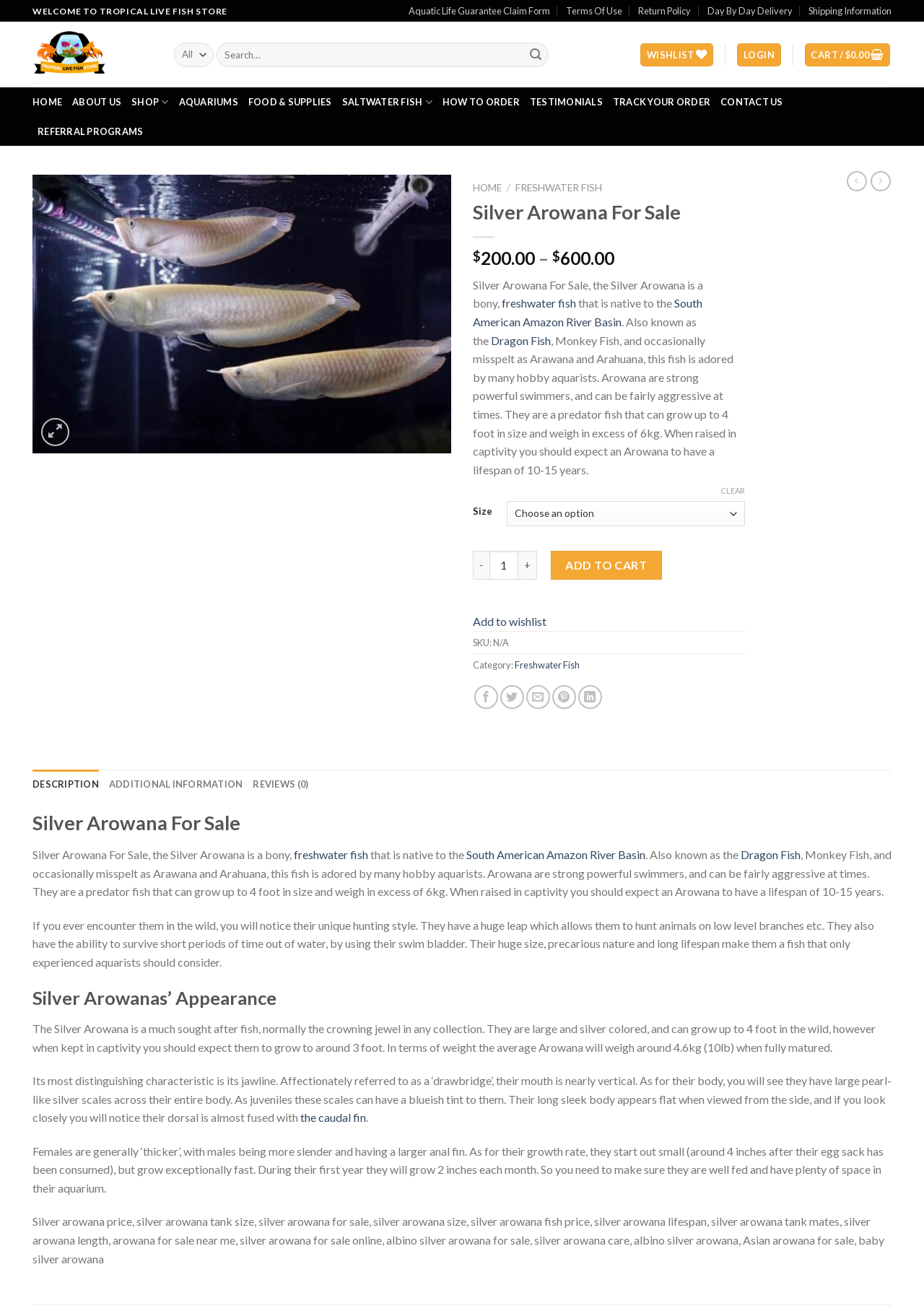Generate a thorough explanation of the webpage's elements.

This webpage is about Silver Arowana For Sale, a type of freshwater fish. At the top of the page, there is a welcome message "WELCOME TO TROPICAL LIVE FISH STORE" and a few links to important pages such as "Aquatic Life Guarantee Claim Form", "Terms Of Use", and "Return Policy". Below these links, there is a search bar with a combobox and a submit button. On the right side of the search bar, there are links to "WISHLIST", "LOGIN", and "CART / $ 0.00".

The main content of the page is divided into two sections. The left section has a menu with links to different categories such as "HOME", "ABOUT US", "SHOP", "AQUARIUMS", "FOOD & SUPPLIES", and "SALTWATER FISH". The right section has a heading "Silver Arowana For Sale" and a description of the fish, including its price range from $200.00 to $600.00. Below the description, there are options to select the size of the fish and to add it to the cart or wishlist.

There are also social media links to share the product on Facebook, Twitter, and other platforms. At the bottom of the page, there are tabs to switch between "DESCRIPTION", "ADDITIONAL INFORMATION", and "REVIEWS (0)". The "DESCRIPTION" tab is selected by default and shows the same description of the fish as above.